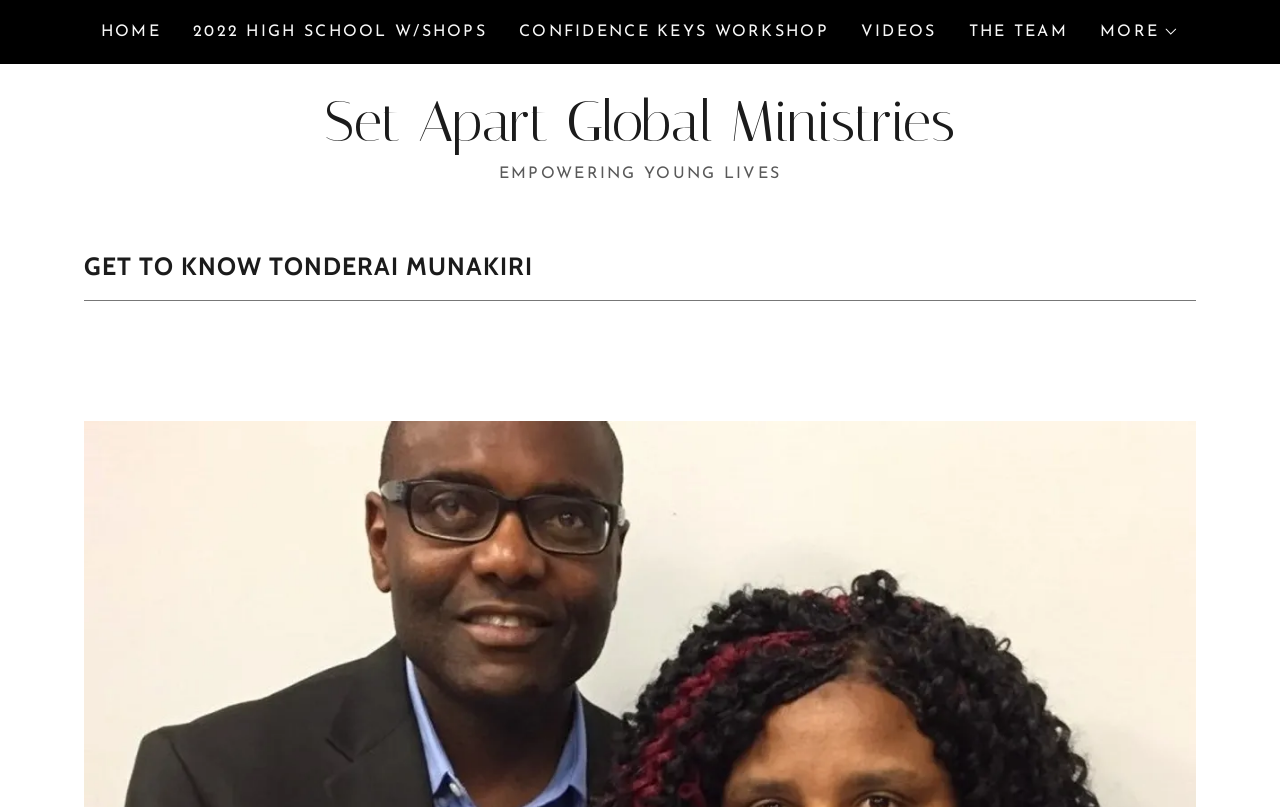Please provide a comprehensive response to the question below by analyzing the image: 
What is the name of the person on the webpage?

The name 'Tonderai Munakiri' is mentioned in the root element and also in the heading 'GET TO KNOW TONDERAI MUNAKIRI', which suggests that the webpage is about this person.